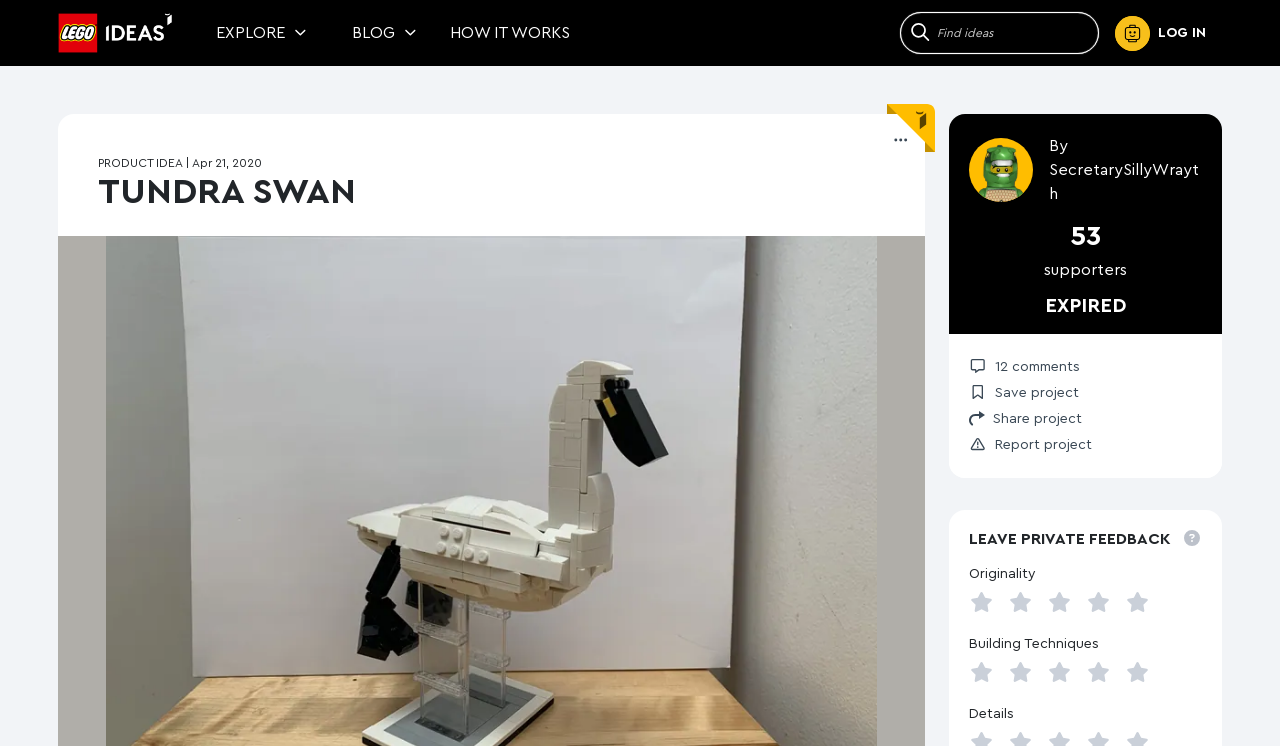Find the bounding box coordinates of the element you need to click on to perform this action: 'Save the project'. The coordinates should be represented by four float values between 0 and 1, in the format [left, top, right, bottom].

[0.757, 0.509, 0.843, 0.544]